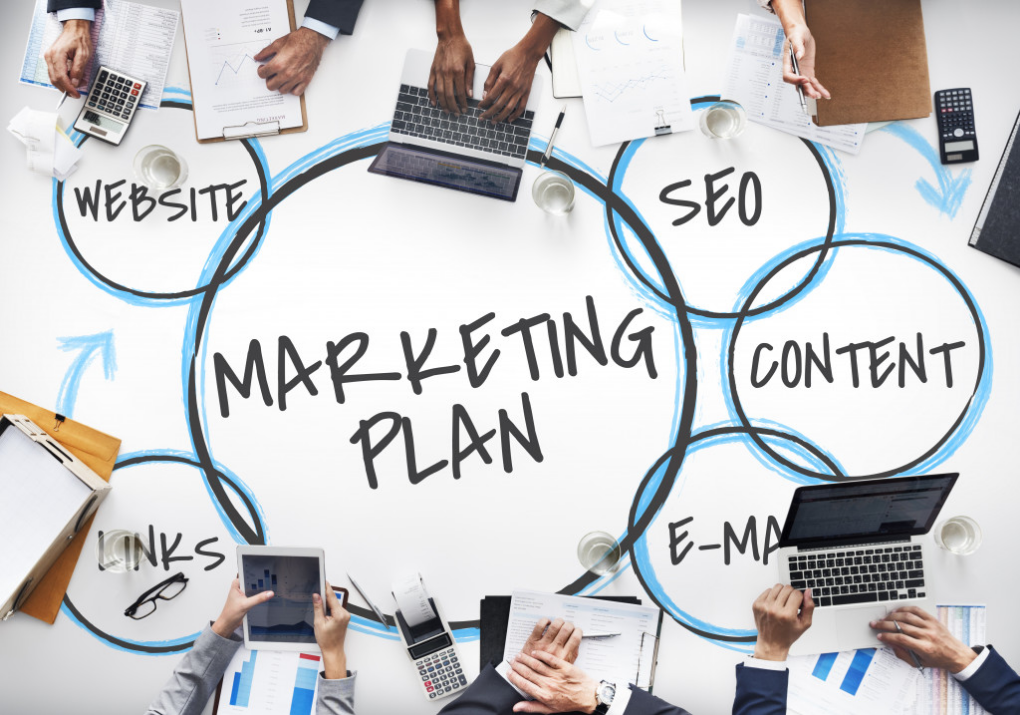Detail the scene shown in the image extensively.

The image illustrates a comprehensive marketing plan, depicted through a visually engaging layout on a workspace. In the center, bold text reads "MARKETING PLAN," surrounded by interconnected circles labeled "WEBSITE," "SEO," "CONTENT," and "E-MAIL," highlighting crucial components of modern marketing strategies. Various hands can be seen actively engaging with laptops, tablets, and paperwork, reflecting the collaborative nature of developing effective marketing tactics. The layout emphasizes the importance of integrating multiple marketing elements to drive business success, particularly relevant for small businesses aiming to embrace evolving marketing trends. This visual encapsulation serves as an ideal representation for discussions surrounding influencer marketing and other contemporary tactics in the fast-changing industry.